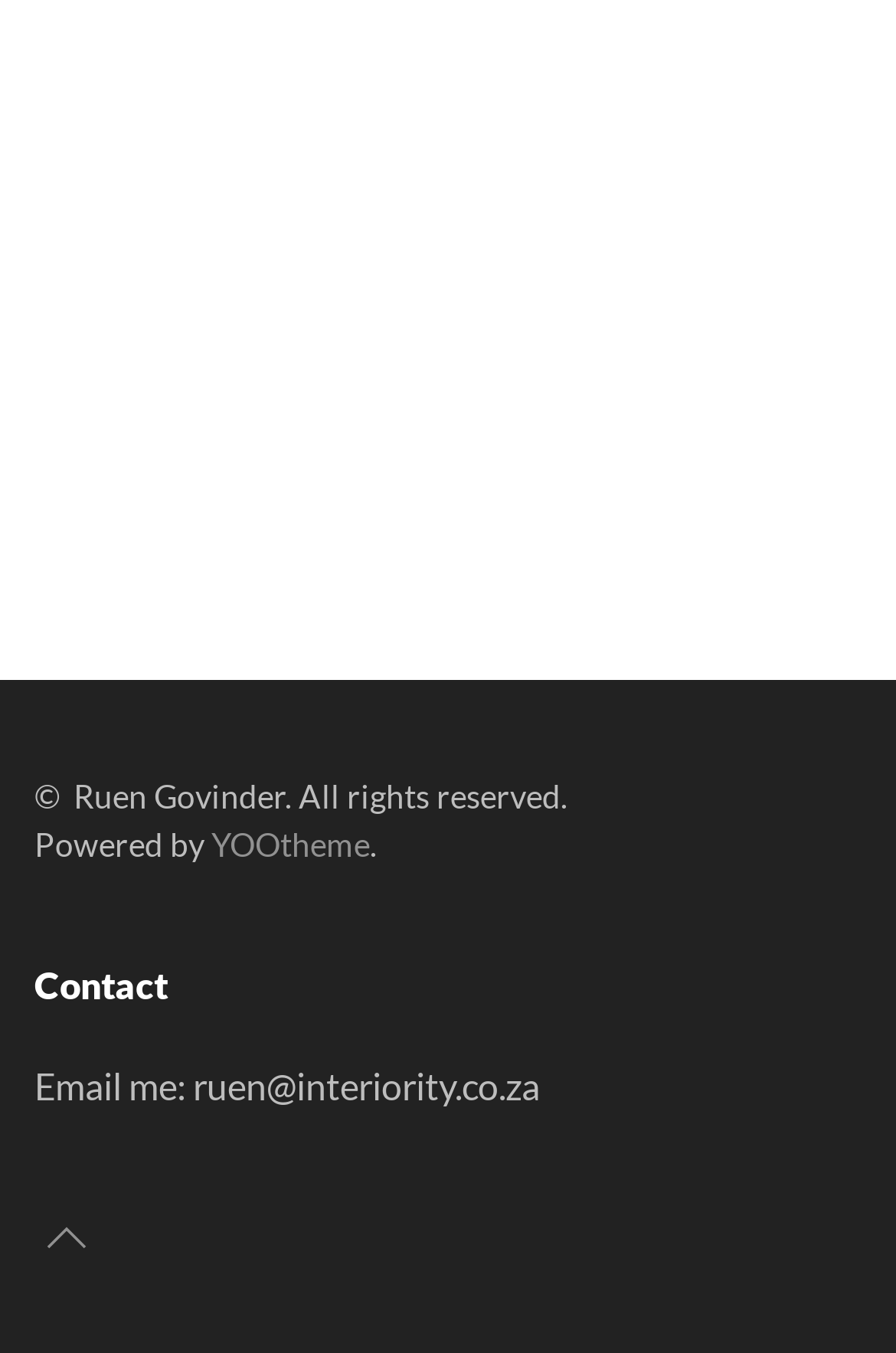Using details from the image, please answer the following question comprehensively:
What is the copyright holder's name?

The copyright holder's name can be found at the bottom of the webpage, where it says '© Ruen Govinder. All rights reserved'.